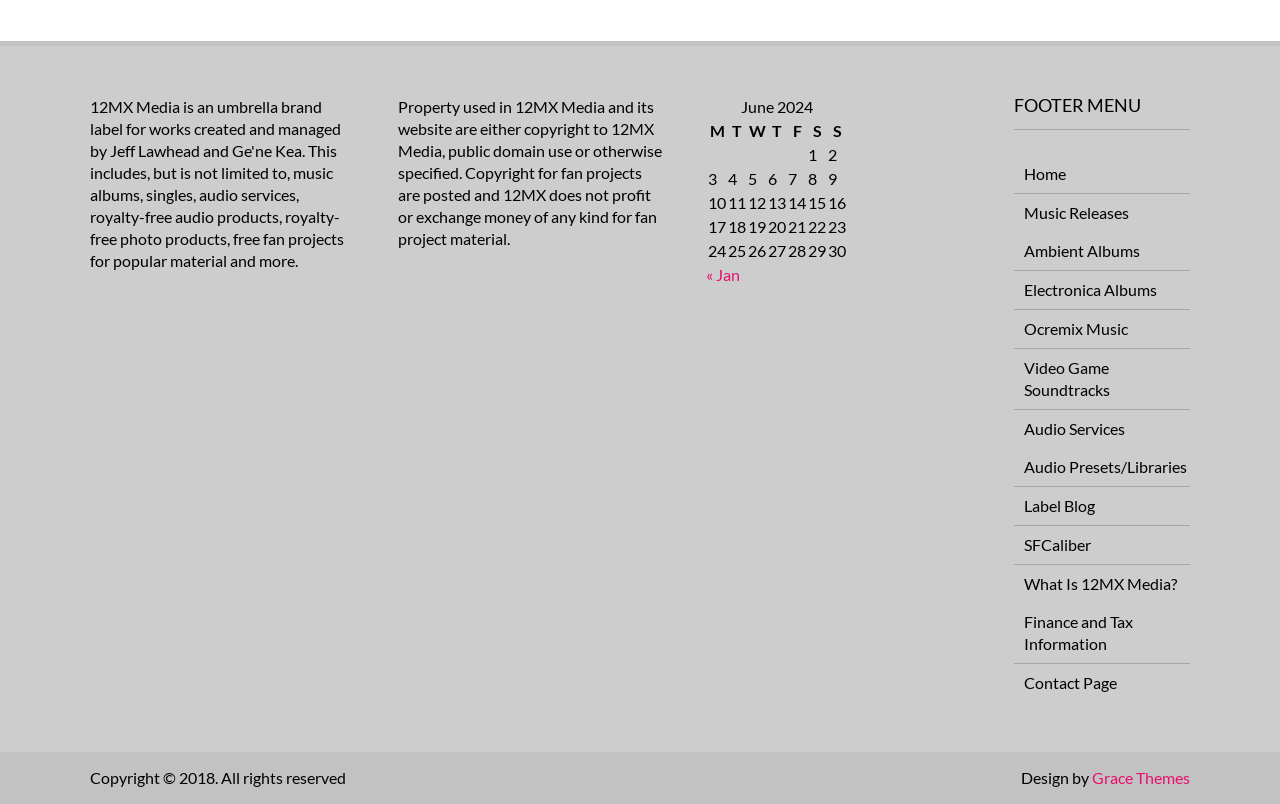Specify the bounding box coordinates of the area to click in order to execute this command: 'View the 'Music Releases' page'. The coordinates should consist of four float numbers ranging from 0 to 1, and should be formatted as [left, top, right, bottom].

[0.792, 0.241, 0.882, 0.288]